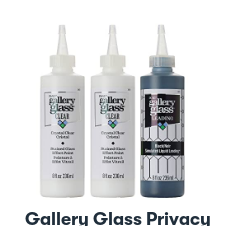From the image, can you give a detailed response to the question below:
How many bottles are included in the kit?

The kit contains three bottles: two clear glass paints and one black liquid leading for defining the glass panes. This specific combination of materials allows users to craft realistic stained glass looks on windows or other glass surfaces.